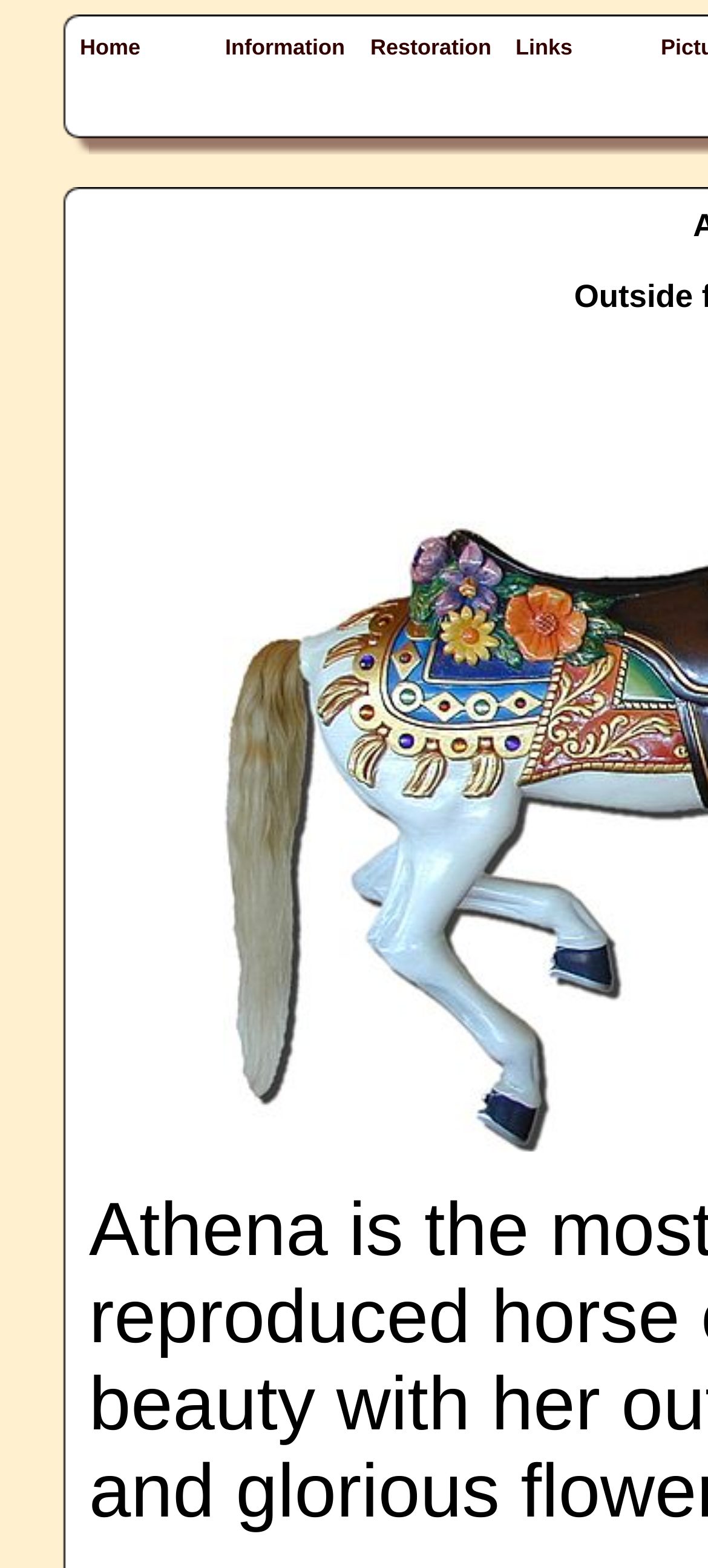Provide a thorough description of the webpage you see.

The webpage appears to be the homepage of SpokaneCarrousel.org. At the top left, there are three empty table cells arranged horizontally. Below these cells, there is a horizontal navigation menu with four tabs: "Home", "Information", "Restoration", and "Links". Each tab is a link and has a corresponding shortcut key. The tabs are evenly spaced and occupy the top section of the page.